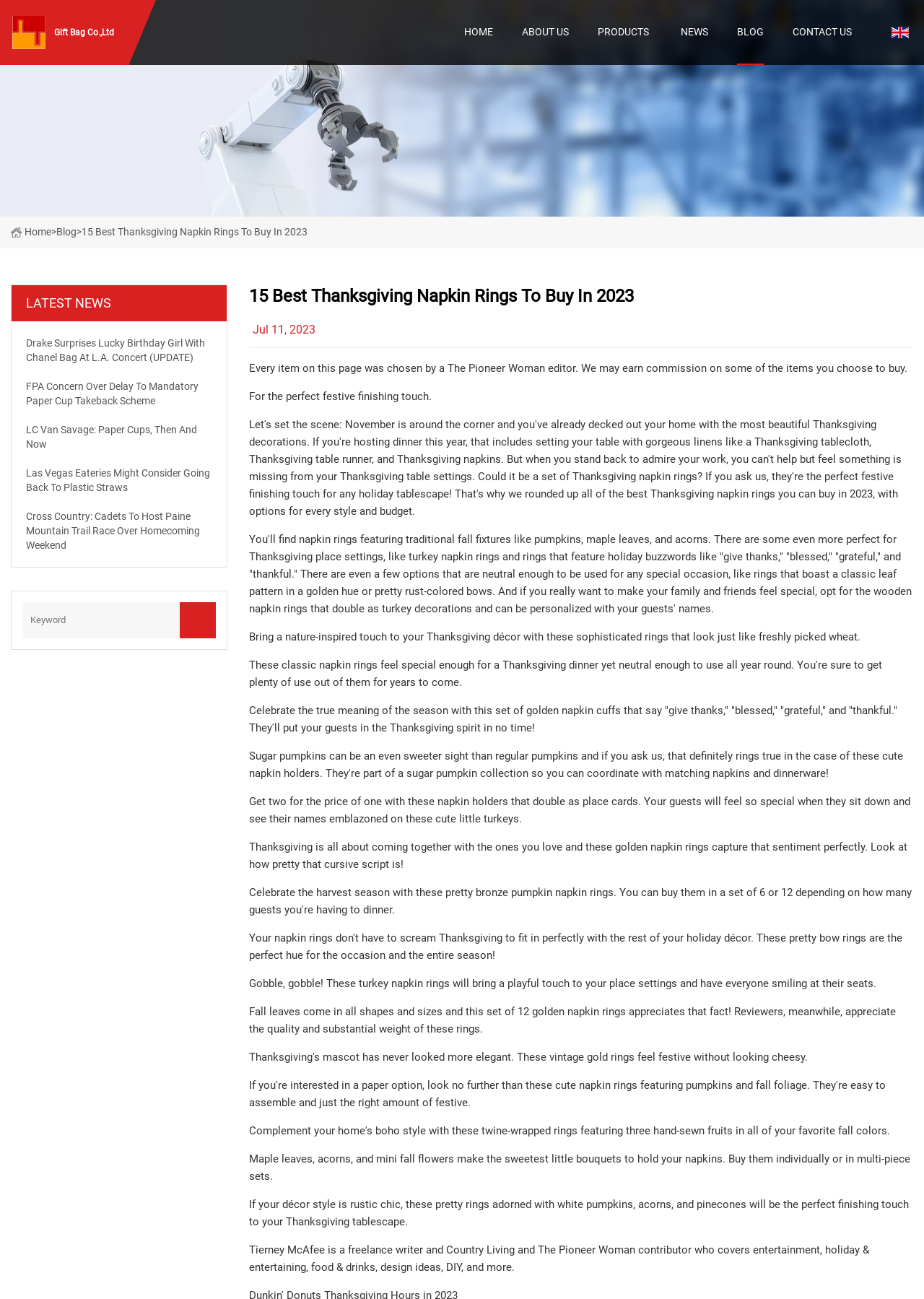Please identify the bounding box coordinates of the element I need to click to follow this instruction: "Click on the 'HOME' link".

[0.502, 0.0, 0.534, 0.05]